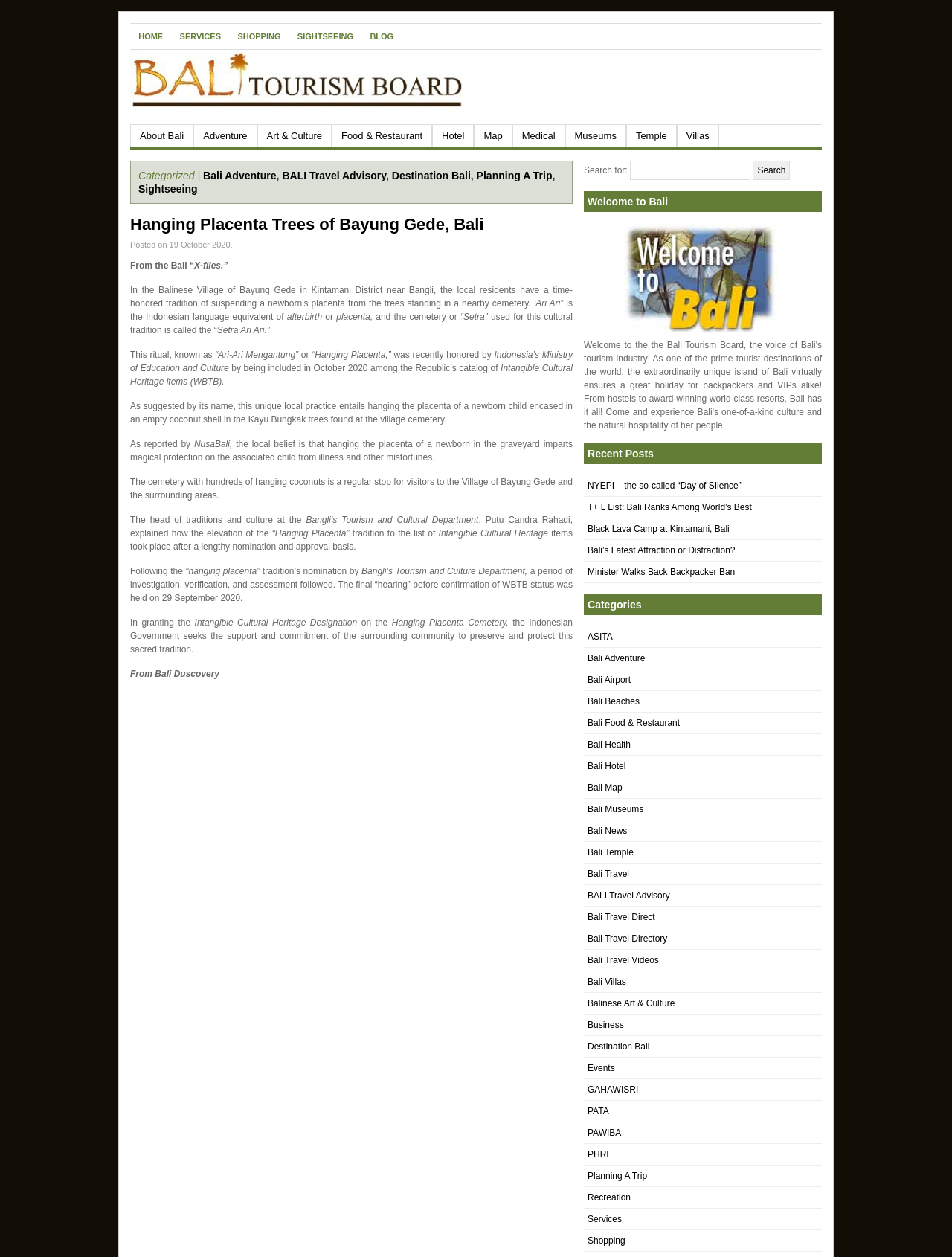Please identify the bounding box coordinates of the region to click in order to complete the task: "Browse subjects". The coordinates must be four float numbers between 0 and 1, specified as [left, top, right, bottom].

None